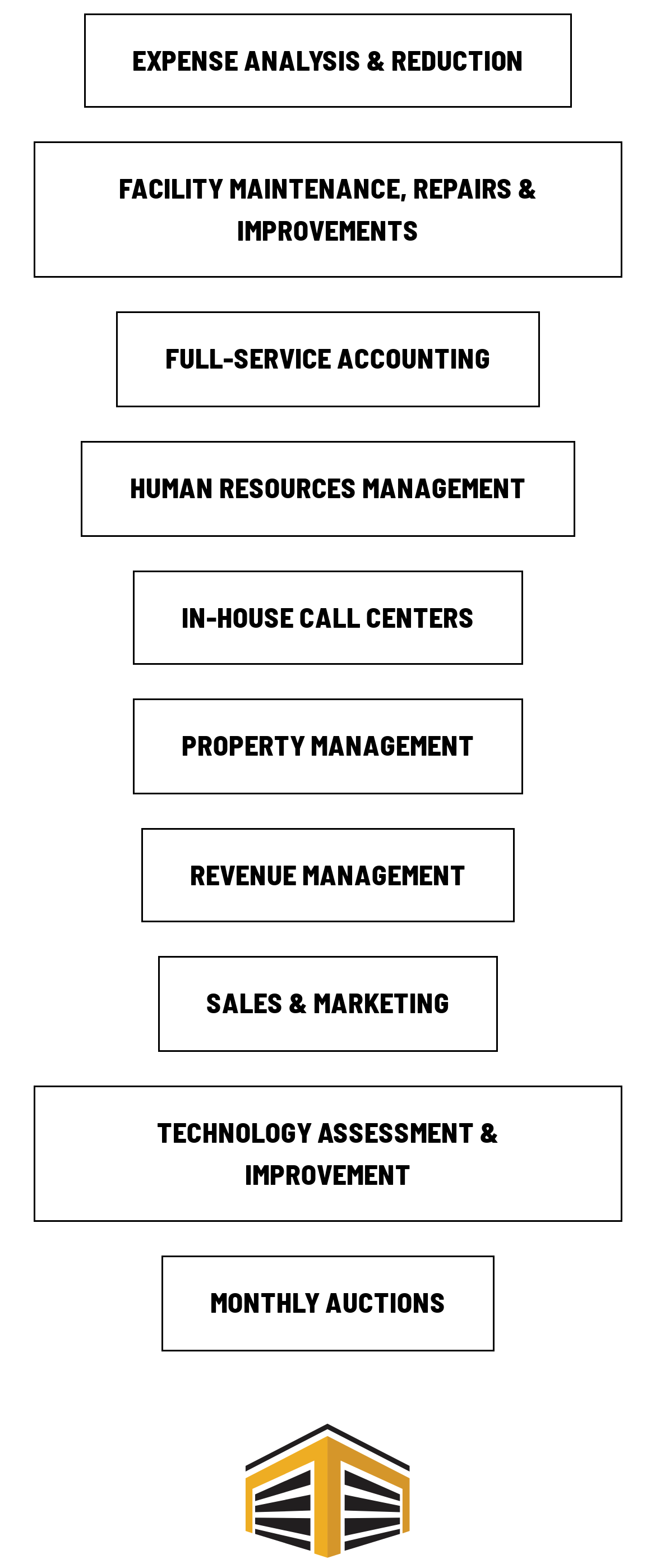Please identify the bounding box coordinates of the element on the webpage that should be clicked to follow this instruction: "Learn about facility maintenance, repairs, and improvements". The bounding box coordinates should be given as four float numbers between 0 and 1, formatted as [left, top, right, bottom].

[0.051, 0.09, 0.949, 0.177]